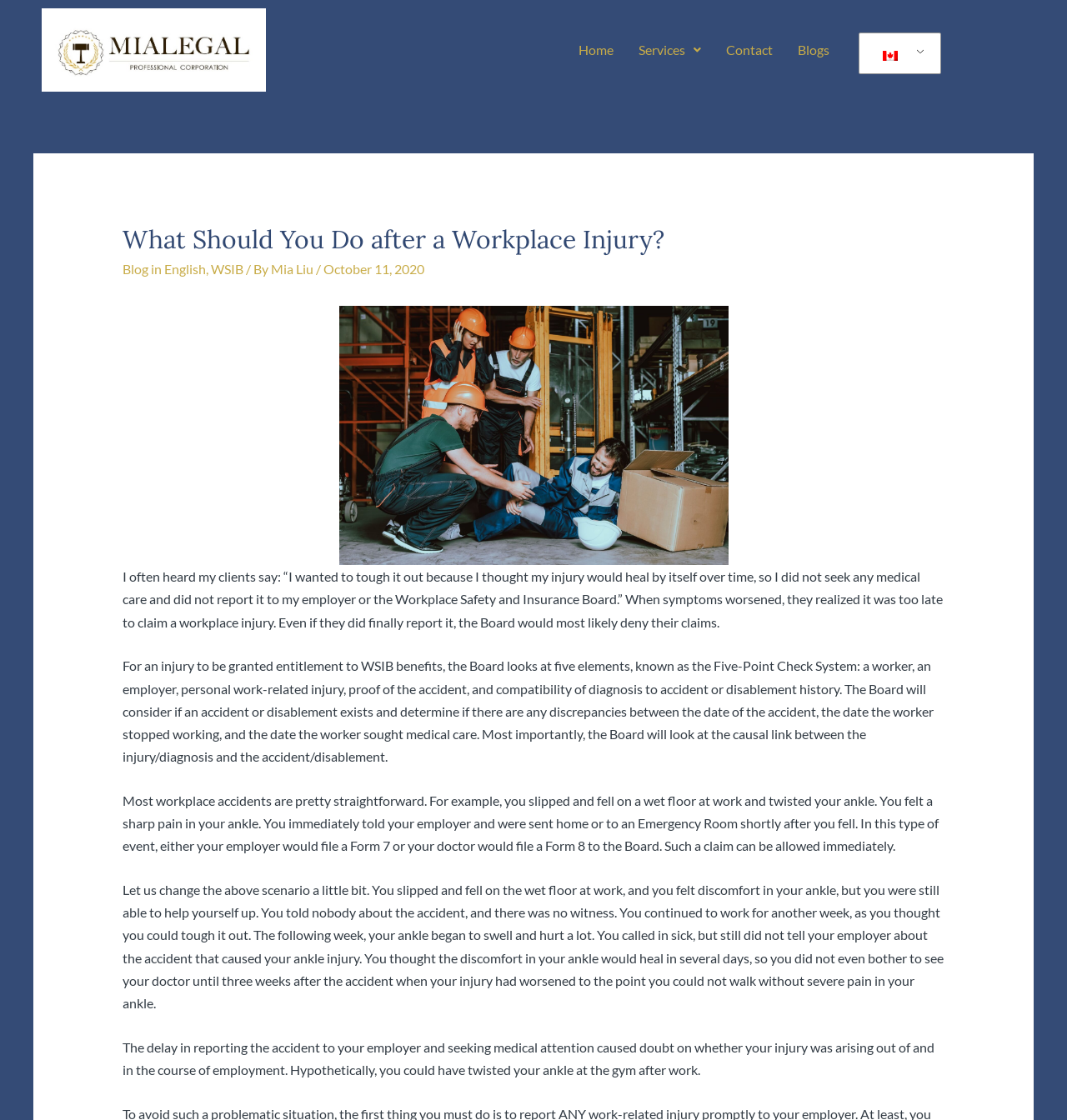Locate and generate the text content of the webpage's heading.

What Should You Do after a Workplace Injury?